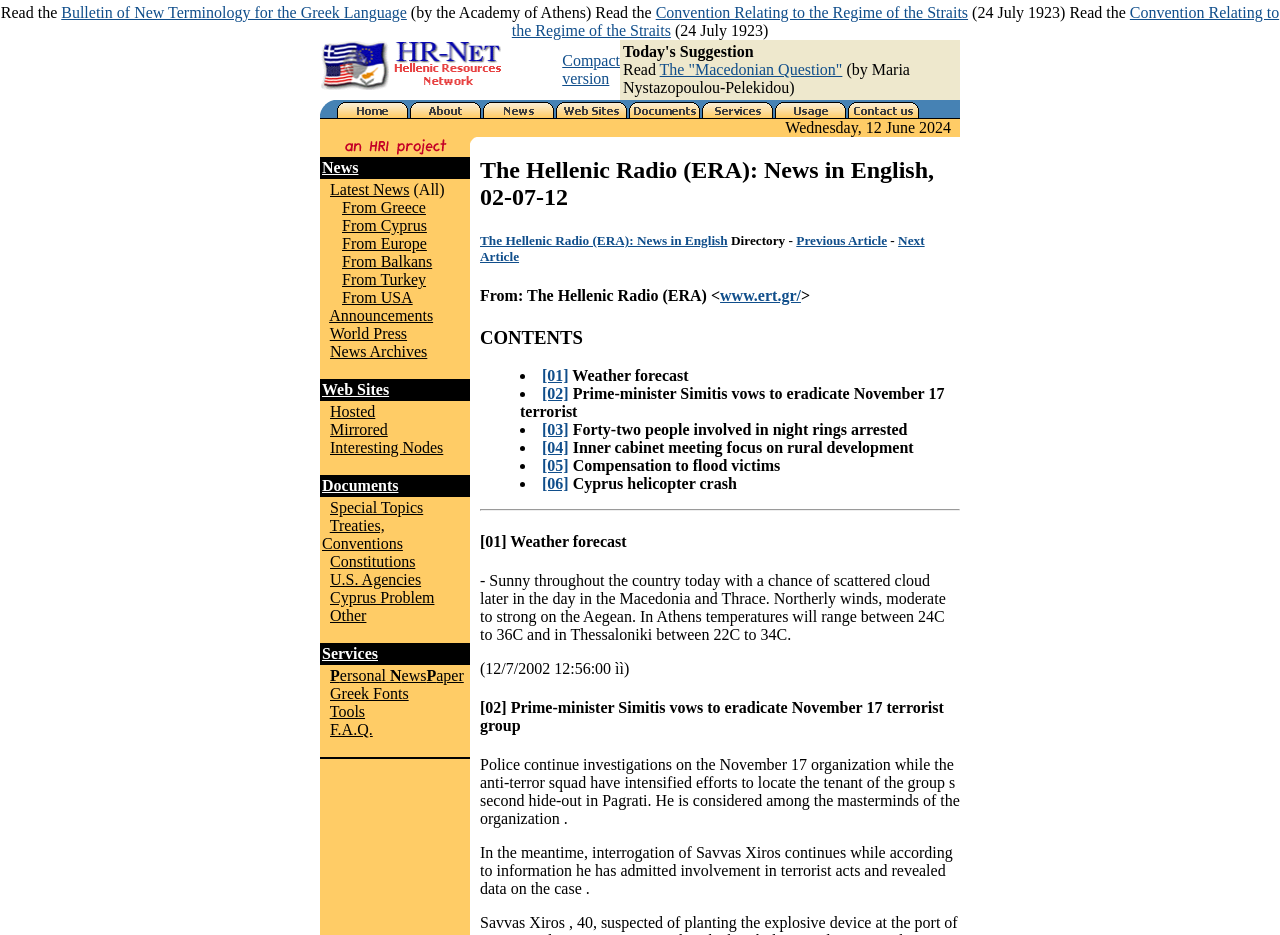Bounding box coordinates are specified in the format (top-left x, top-left y, bottom-right x, bottom-right y). All values are floating point numbers bounded between 0 and 1. Please provide the bounding box coordinate of the region this sentence describes: Mirrored

[0.258, 0.45, 0.303, 0.468]